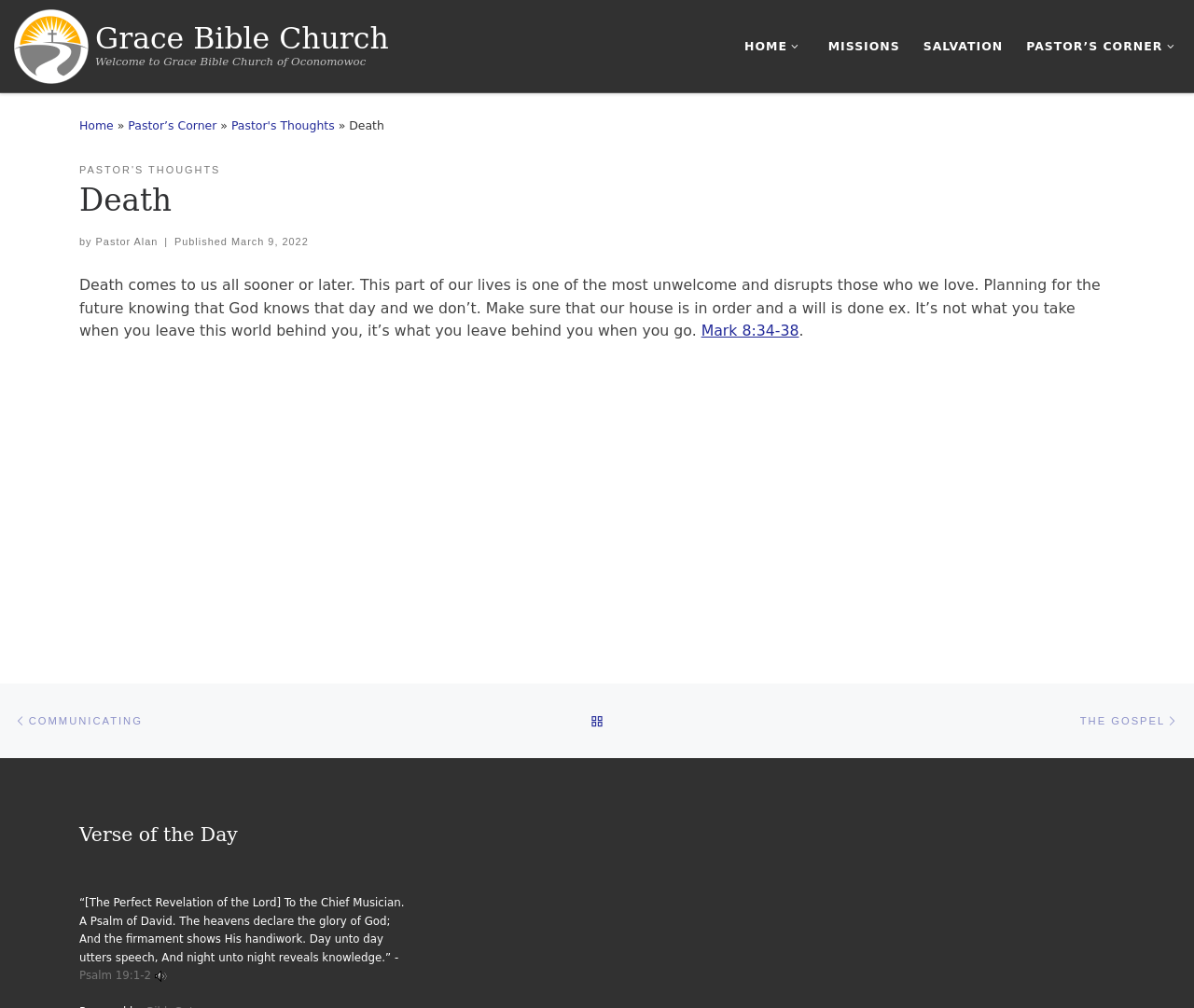What is the name of the Pastor who wrote the article?
Please answer the question with a single word or phrase, referencing the image.

Pastor Alan